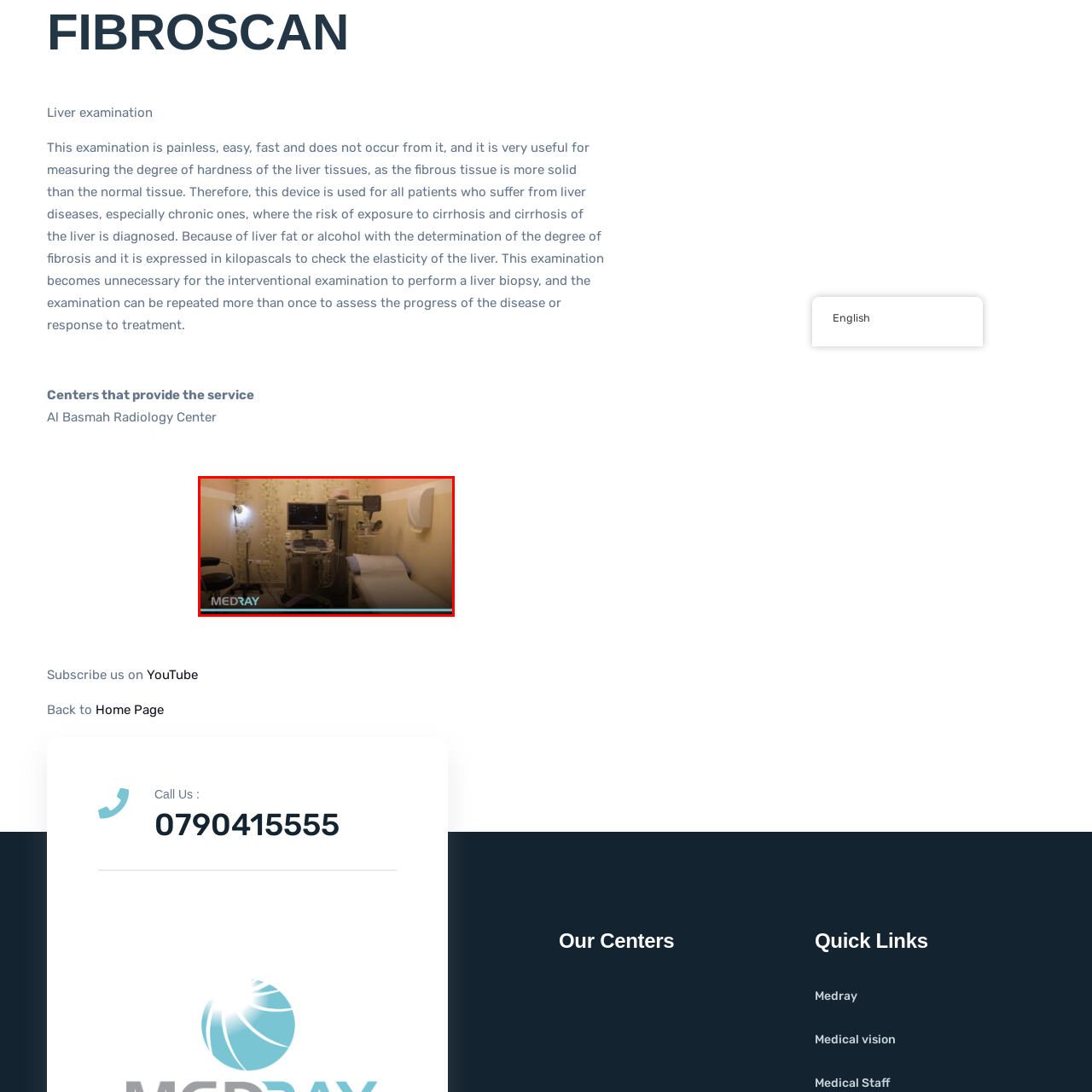Pay attention to the content inside the red bounding box and deliver a detailed answer to the following question based on the image's details: What is the purpose of the calming floral design on the walls?

The calming floral design on the walls is intended to create a soothing atmosphere, which is essential for patients undergoing medical procedures, helping them to feel more comfortable and relaxed during their examination.